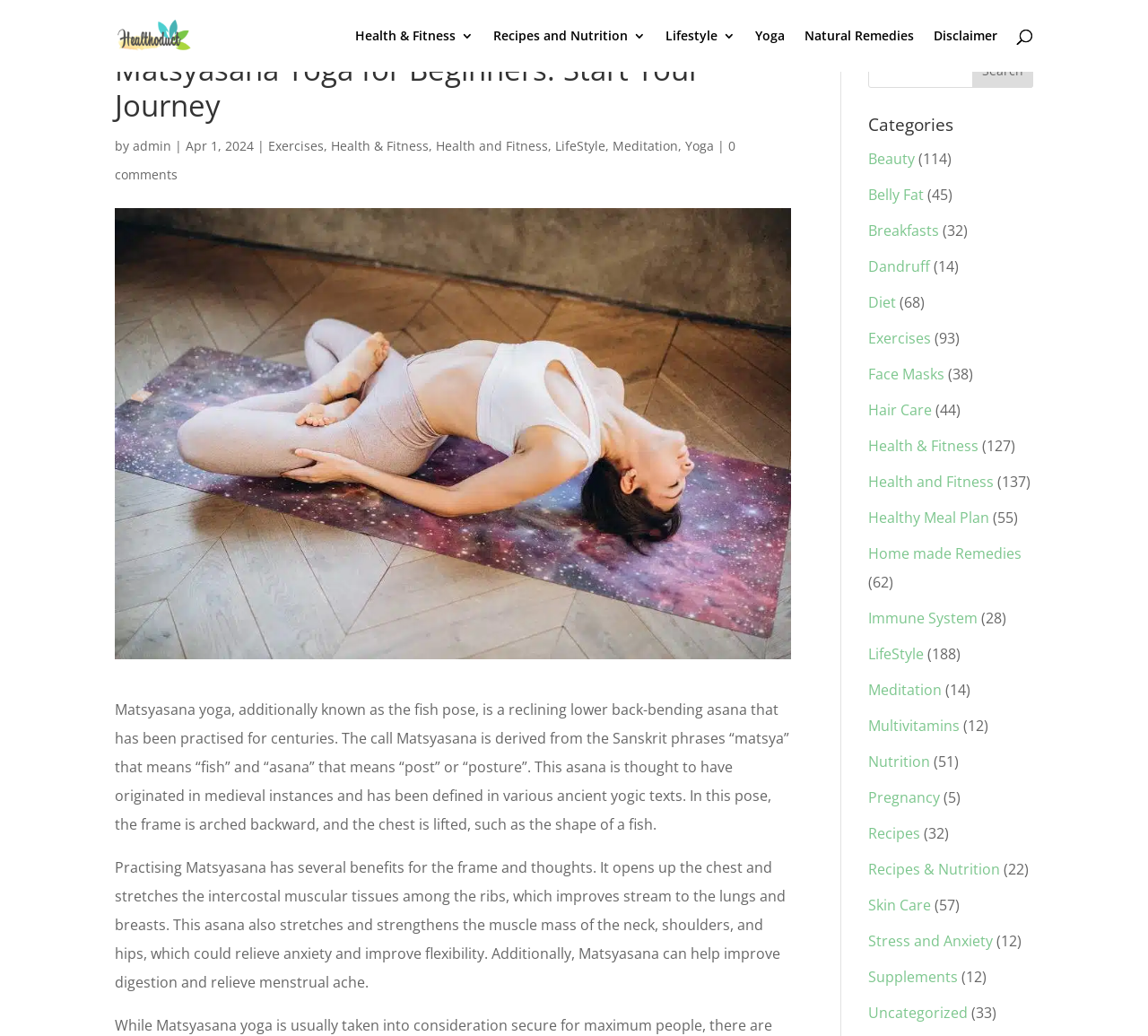Determine the bounding box coordinates of the clickable region to follow the instruction: "Read the article about Matsyasana yoga".

[0.1, 0.675, 0.688, 0.805]